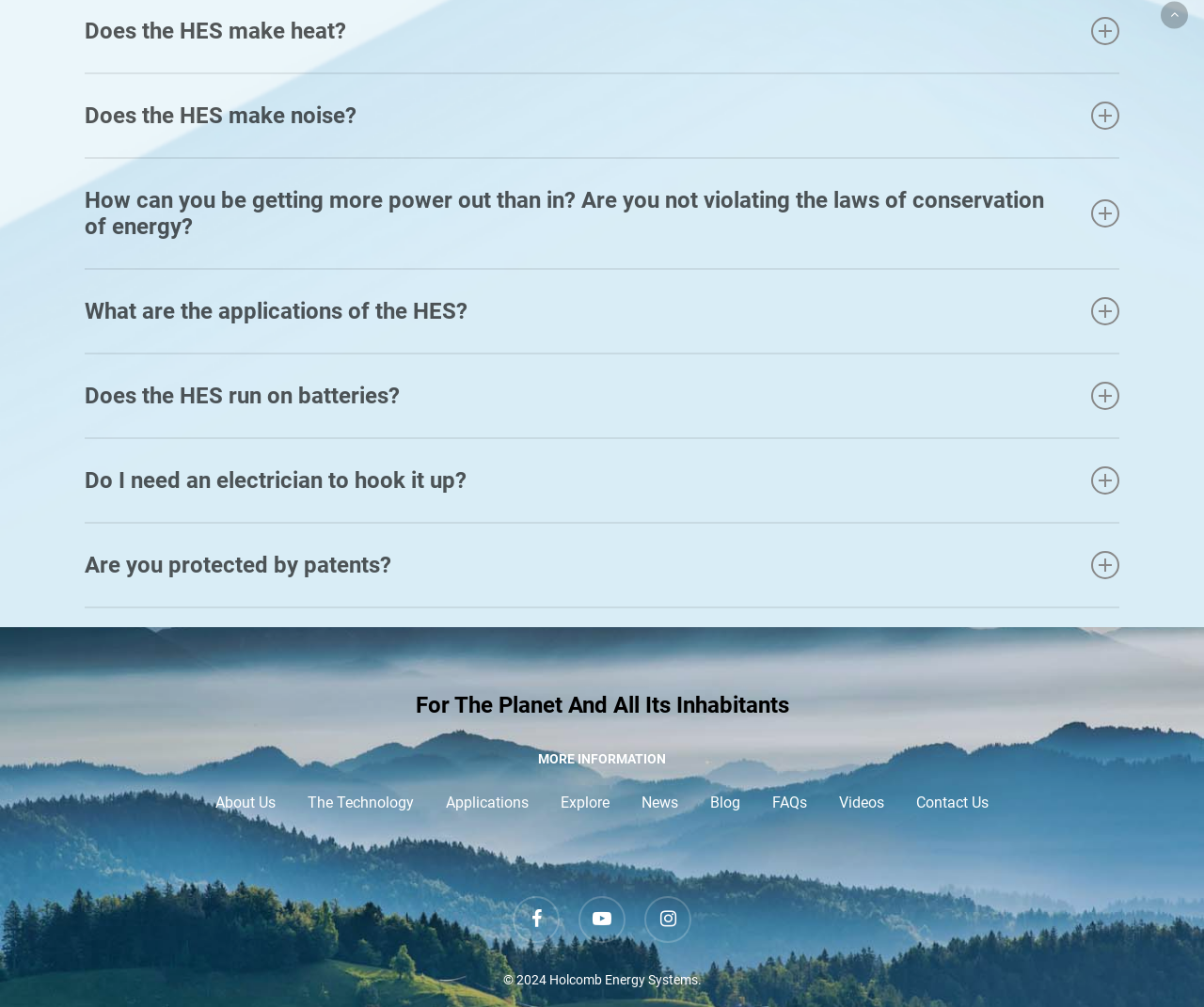Please reply to the following question using a single word or phrase: 
What is the purpose of the HES onboard battery bank?

Interface